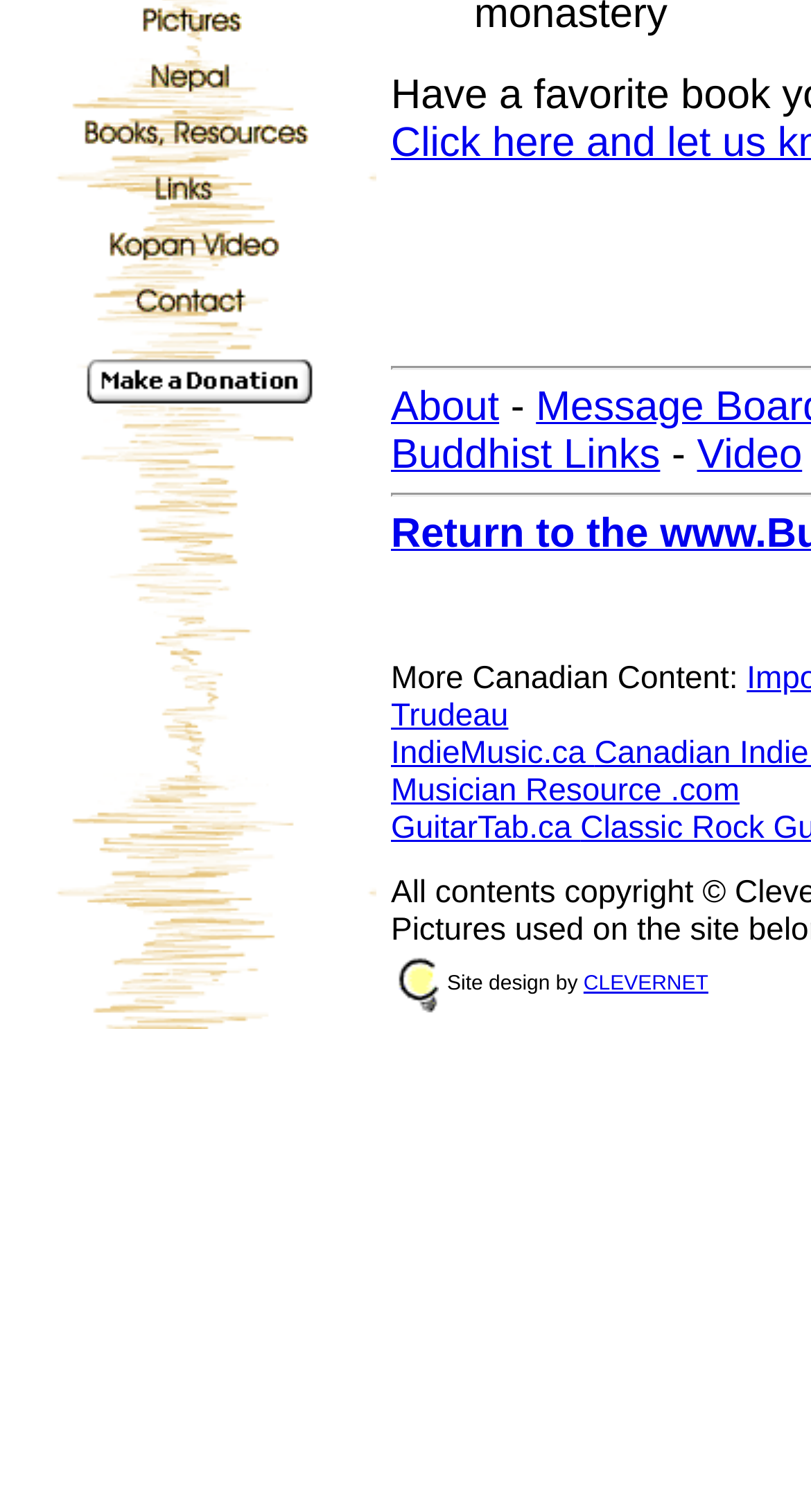Using the provided element description, identify the bounding box coordinates as (top-left x, top-left y, bottom-right x, bottom-right y). Ensure all values are between 0 and 1. Description: GuitarTab.ca

[0.482, 0.536, 0.716, 0.559]